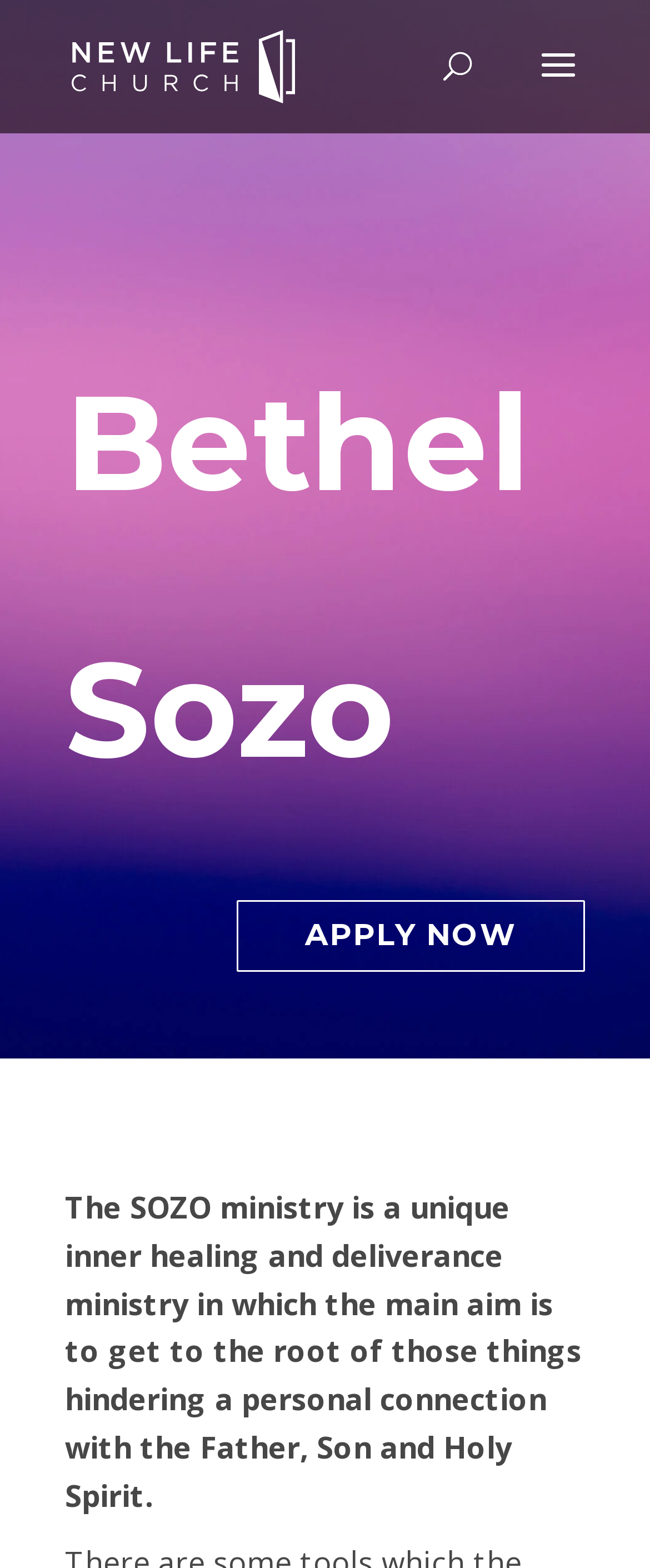What is the focus of the webpage?
Examine the image closely and answer the question with as much detail as possible.

The focus of the webpage can be inferred from the heading element 'Bethel Sozo' and the description of the SOZO ministry, indicating that the webpage is primarily about the Bethel Sozo ministry.